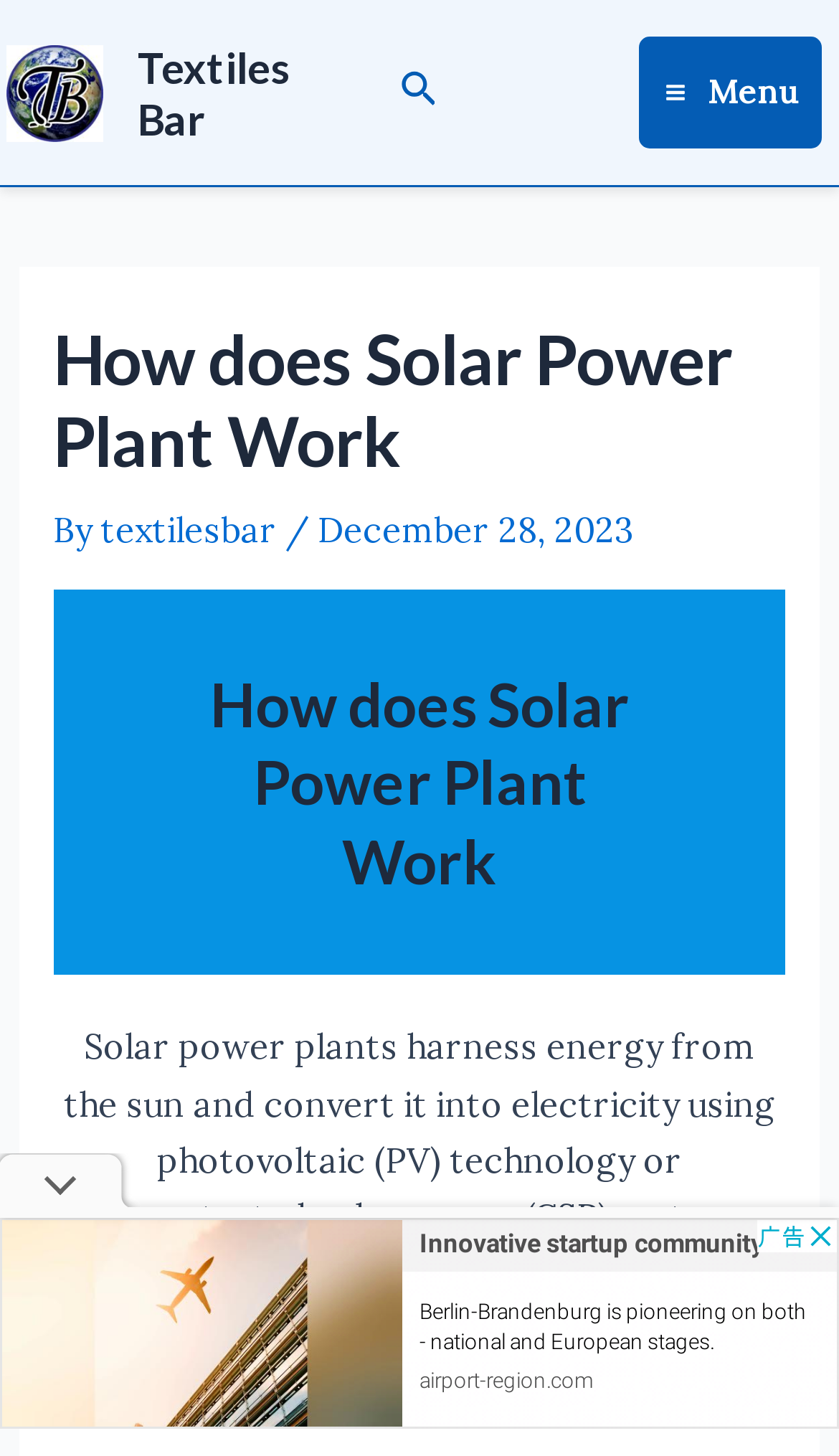Given the description "textilesbar", determine the bounding box of the corresponding UI element.

[0.12, 0.348, 0.34, 0.378]